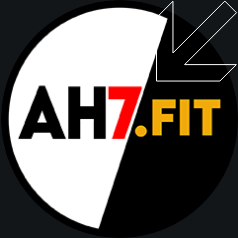Answer briefly with one word or phrase:
What is the brand's focus according to the logo design?

Fitness and wellness